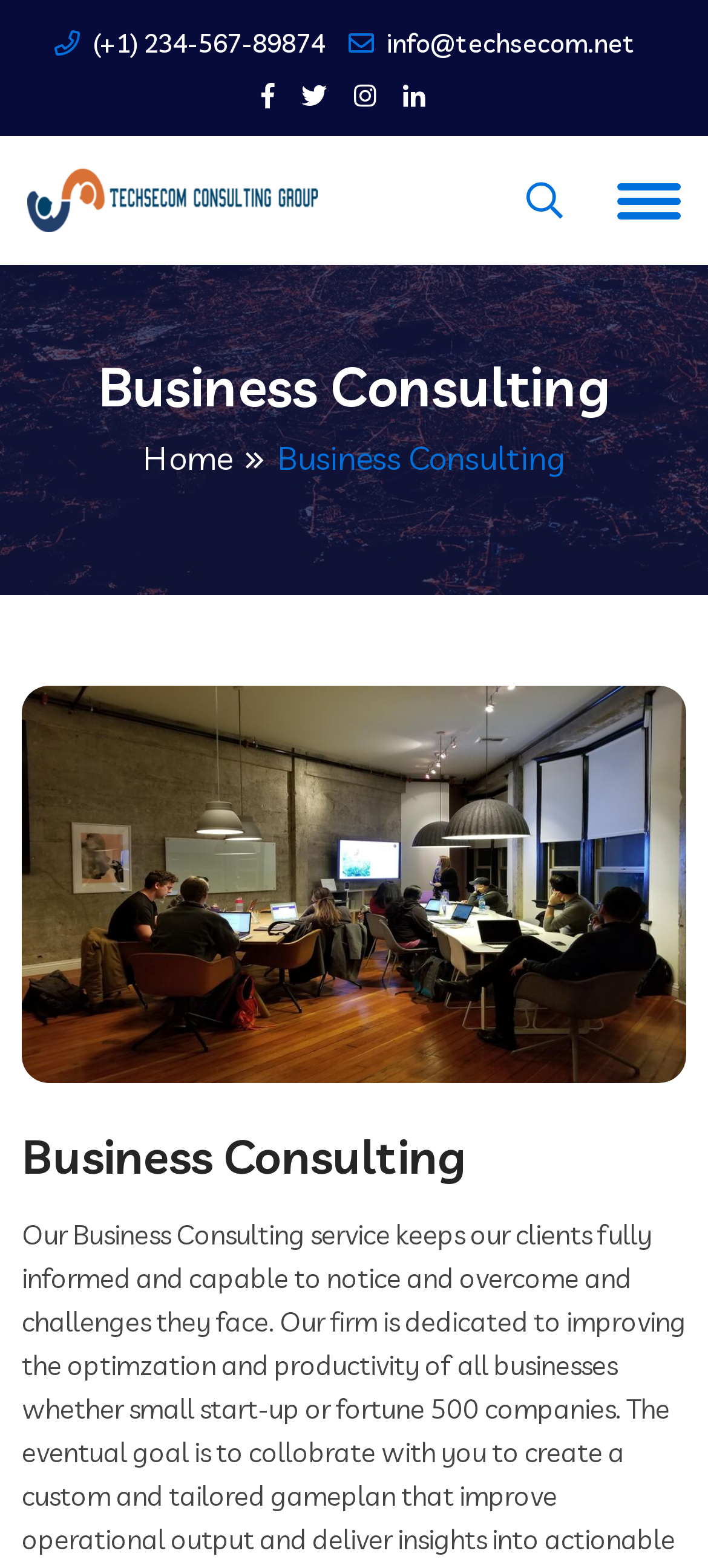Respond to the question below with a single word or phrase:
How many social media links are there?

4